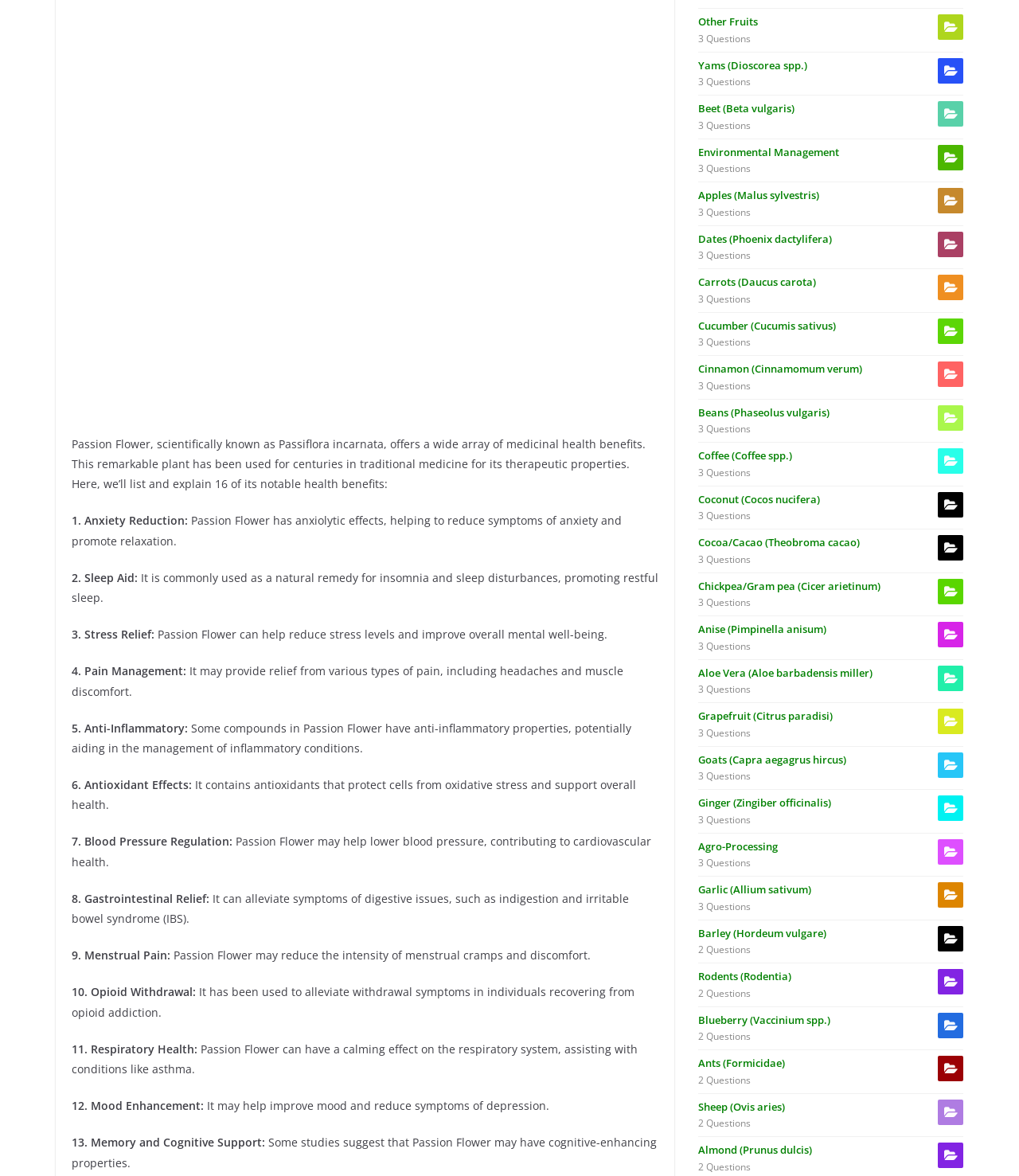How many health benefits of Passion Flower are listed on the webpage?
From the screenshot, supply a one-word or short-phrase answer.

16